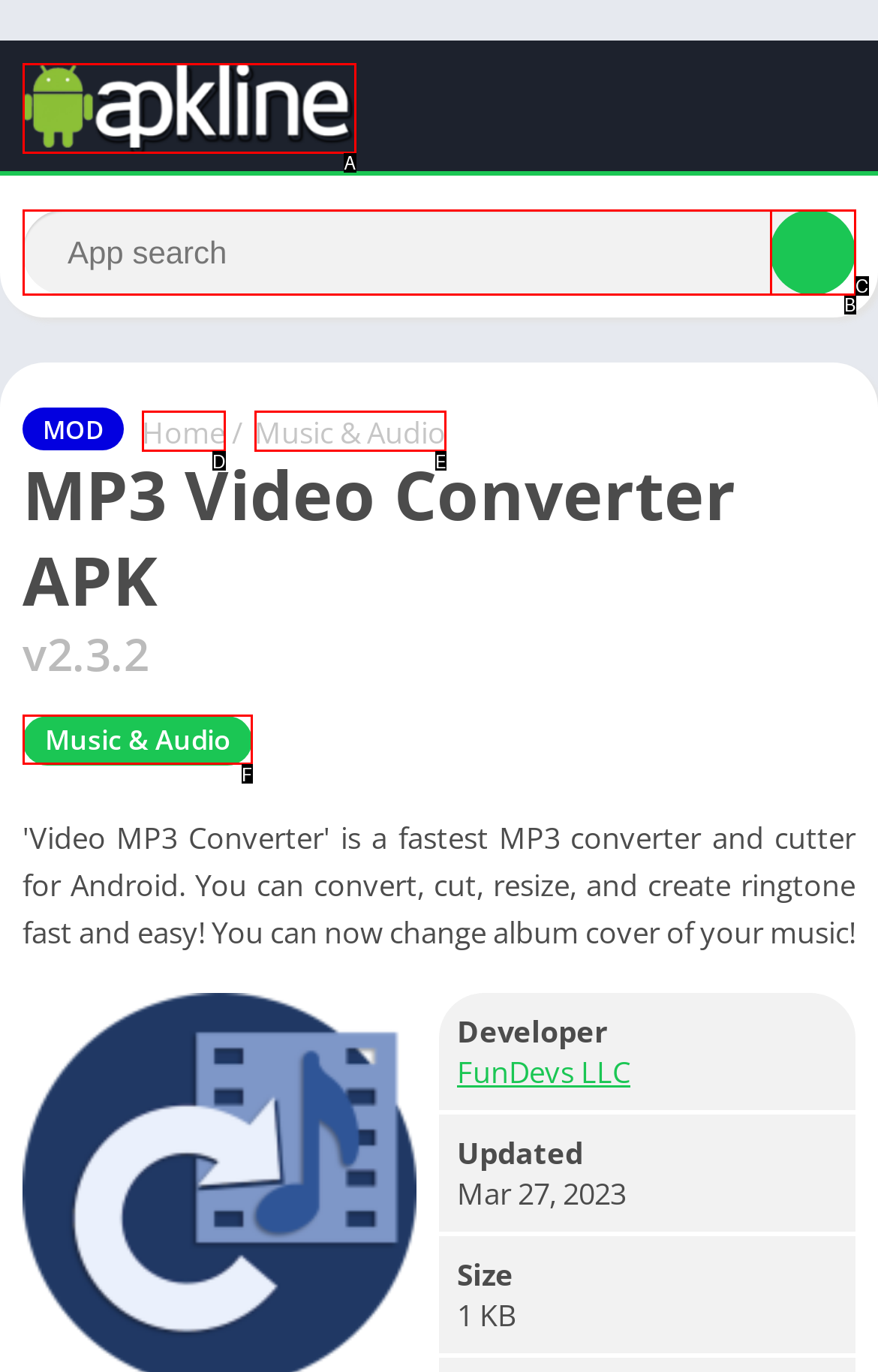Select the HTML element that matches the description: Music & Audio
Respond with the letter of the correct choice from the given options directly.

F